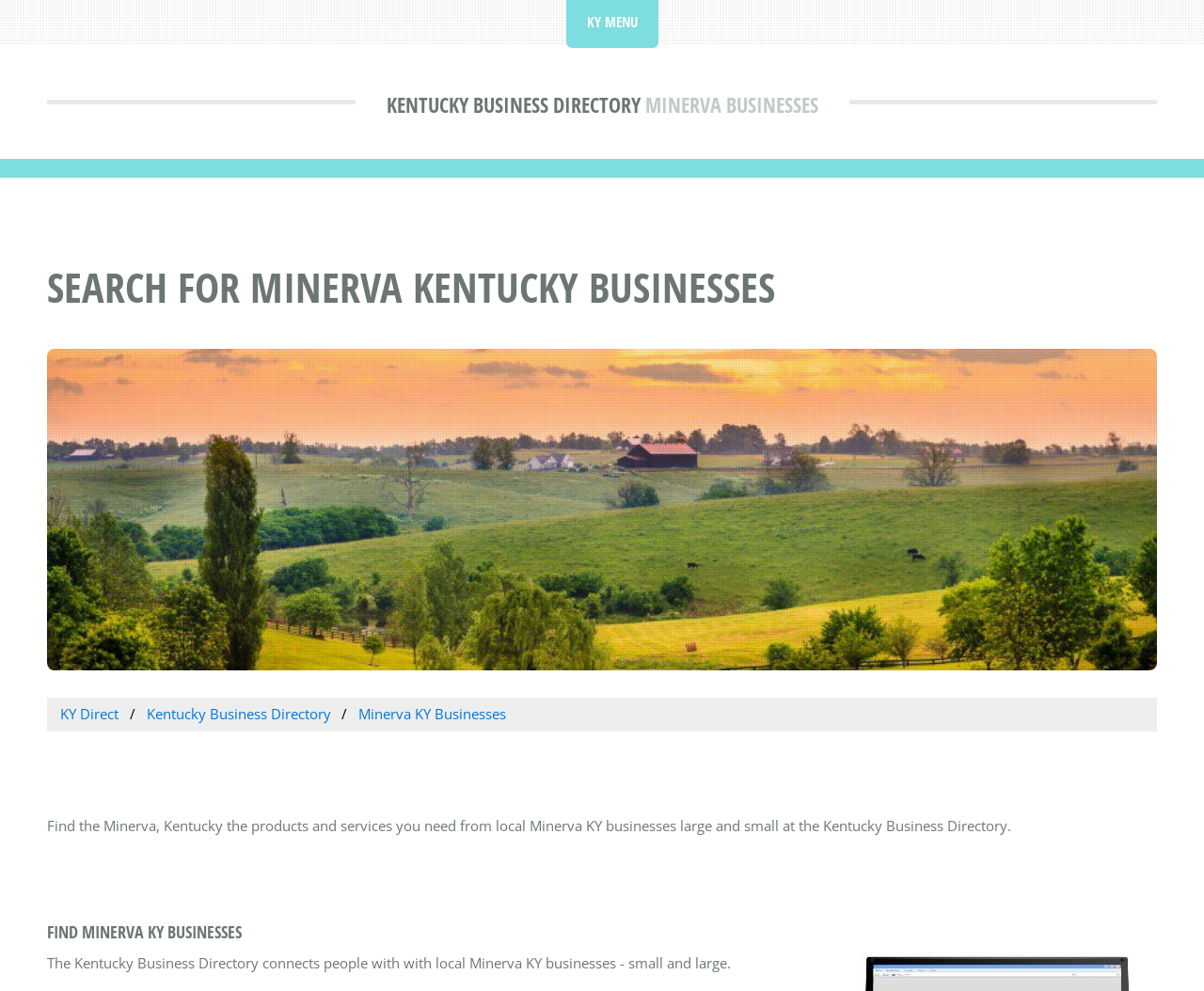What is the principal heading displayed on the webpage?

KENTUCKY BUSINESS DIRECTORY